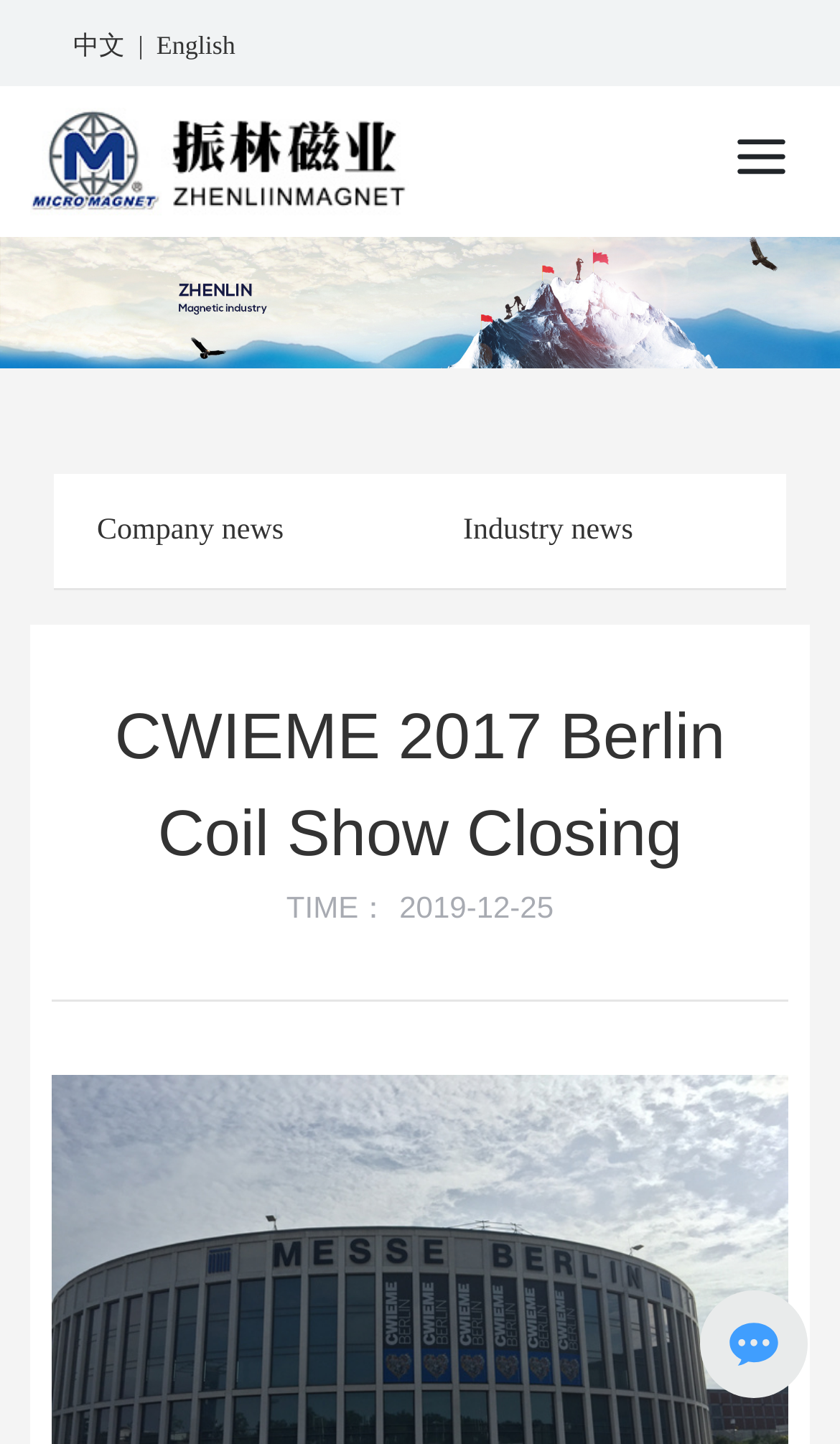Can you locate the main headline on this webpage and provide its text content?

CWIEME 2017 Berlin Coil Show Closing